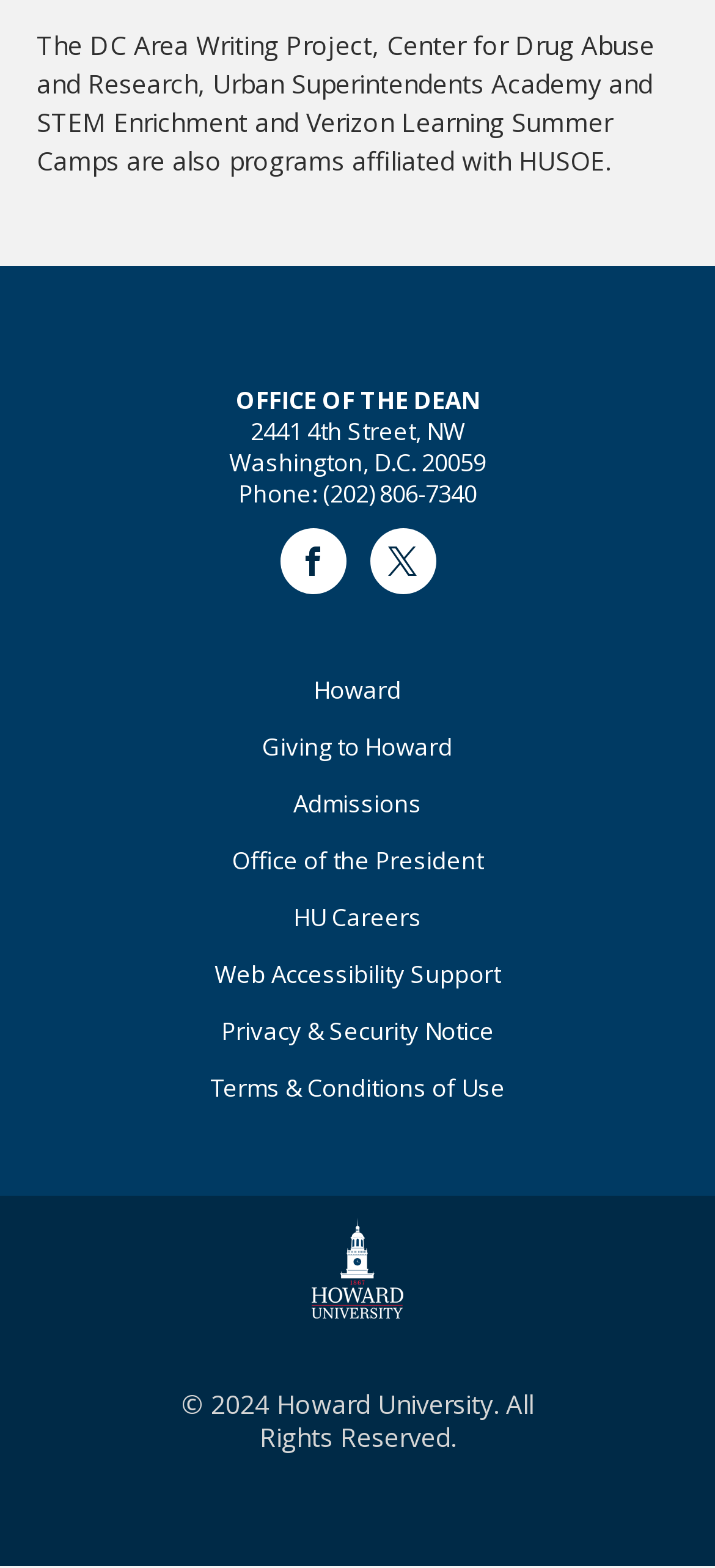Pinpoint the bounding box coordinates of the clickable element to carry out the following instruction: "Check Web Accessibility Support."

[0.3, 0.61, 0.7, 0.631]